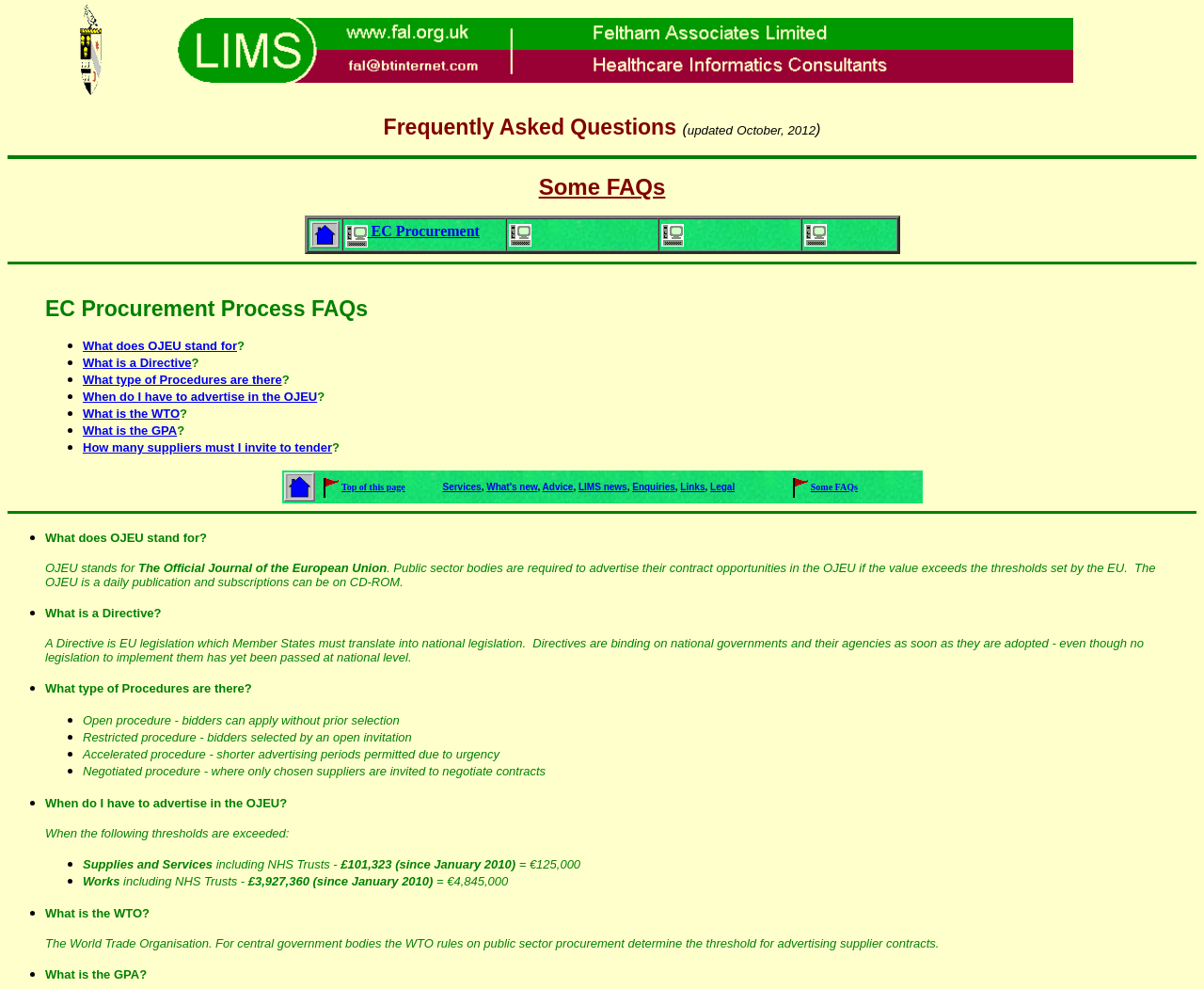Kindly provide the bounding box coordinates of the section you need to click on to fulfill the given instruction: "click the 'Home_btn.gif' image".

[0.257, 0.238, 0.282, 0.254]